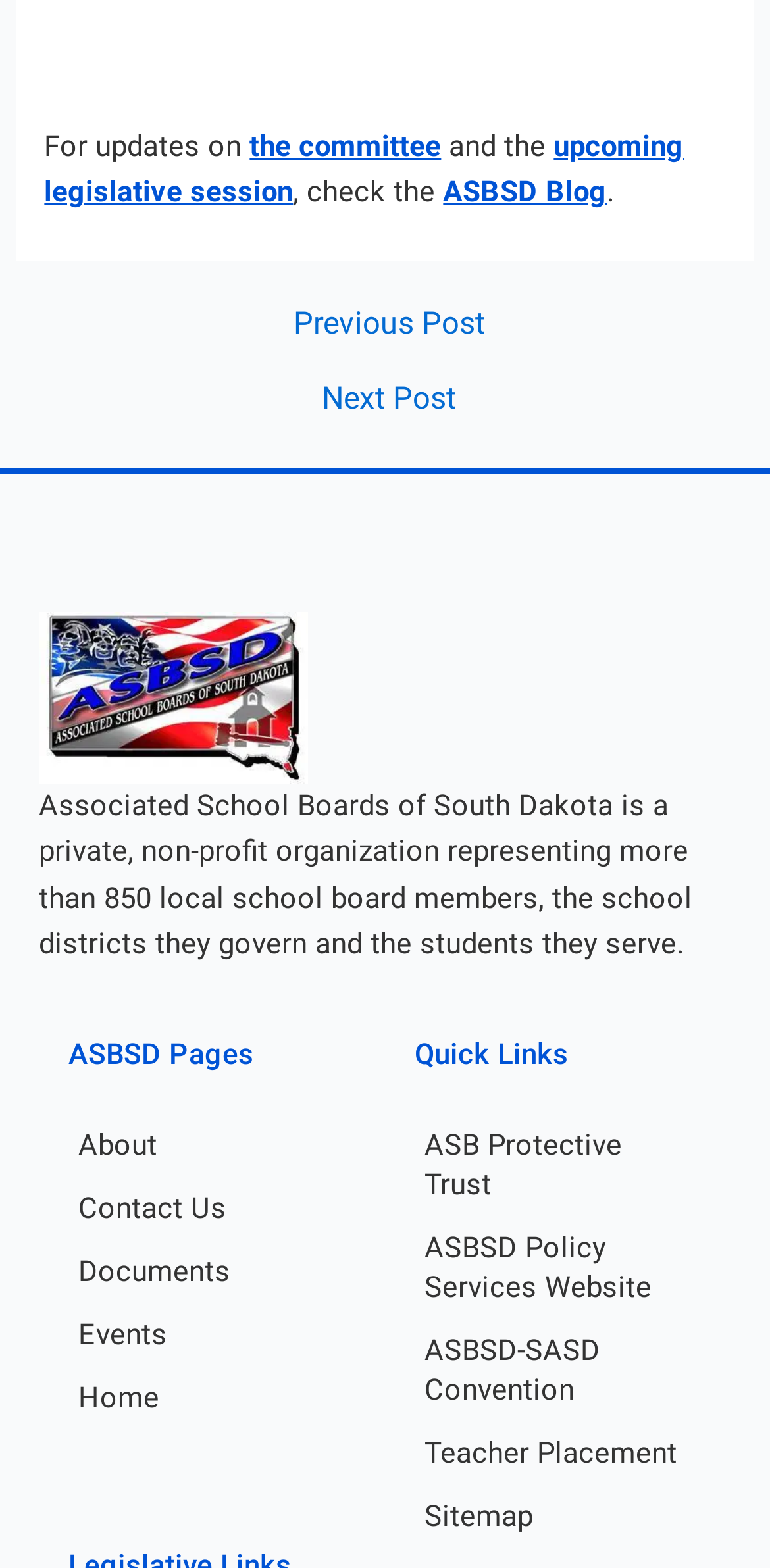Identify the bounding box coordinates of the region that needs to be clicked to carry out this instruction: "Share to Weibo". Provide these coordinates as four float numbers ranging from 0 to 1, i.e., [left, top, right, bottom].

None